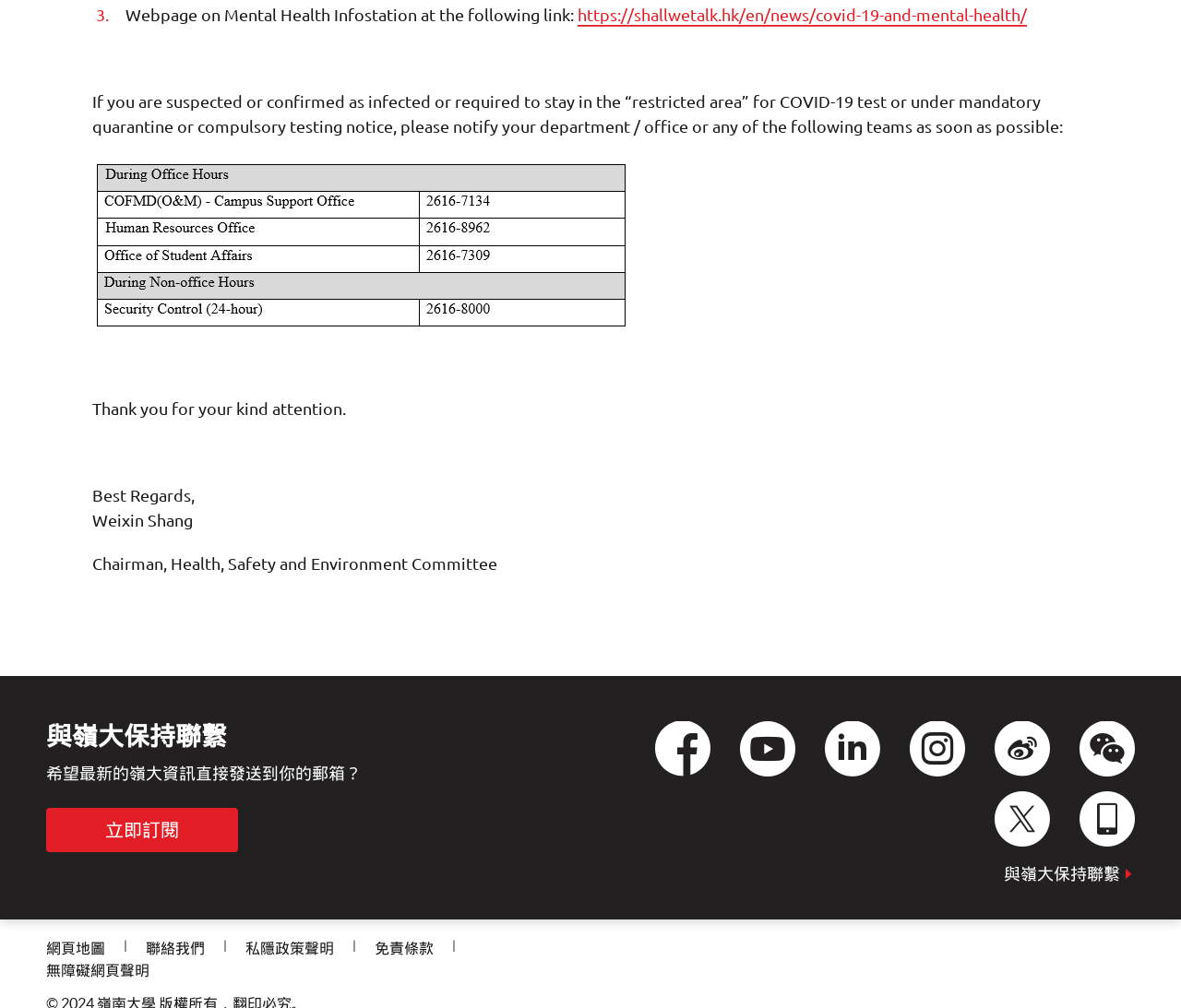Provide your answer in a single word or phrase: 
How many social media links are available?

6